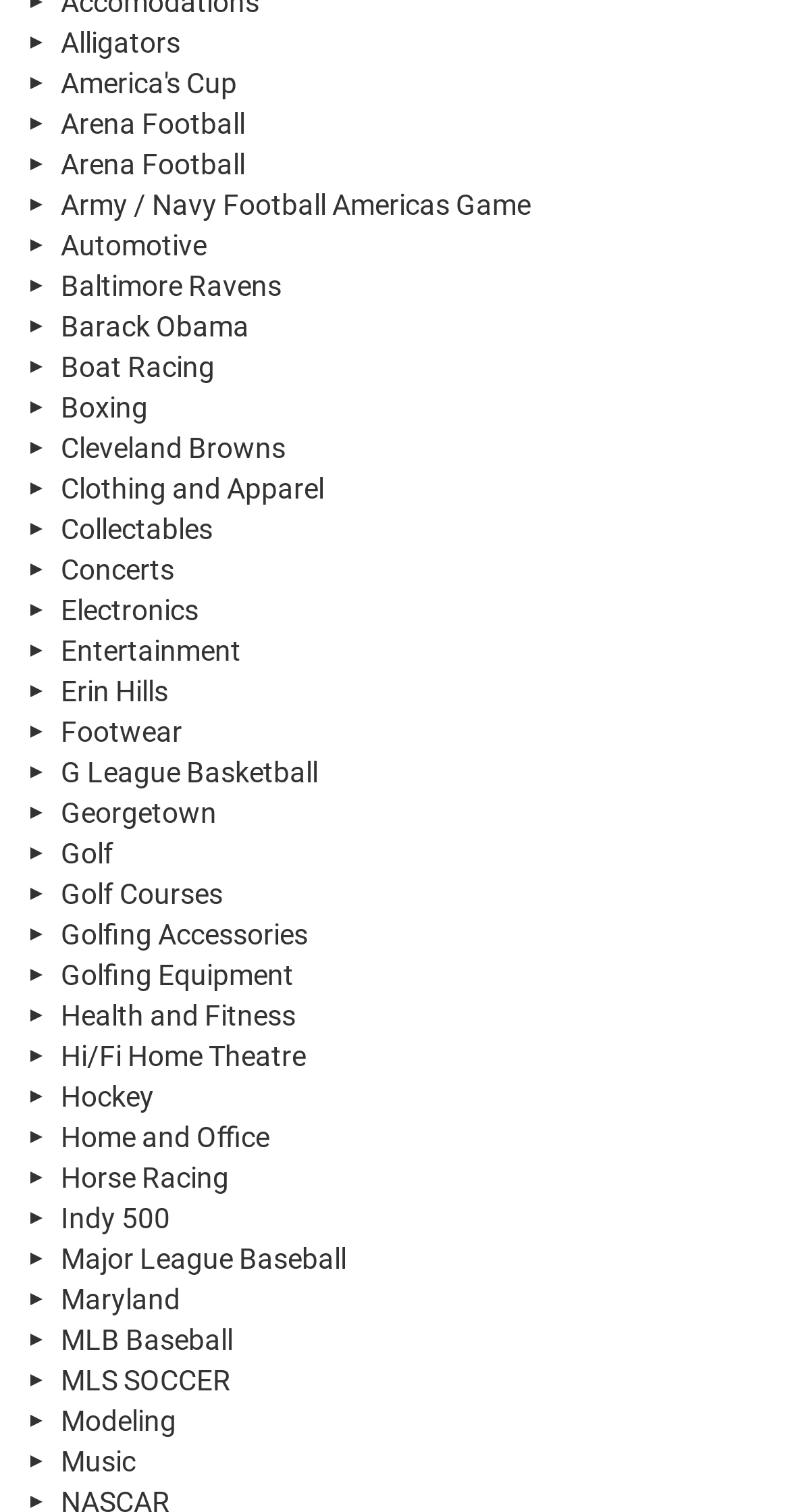Can you show the bounding box coordinates of the region to click on to complete the task described in the instruction: "View America's Cup"?

[0.026, 0.042, 0.974, 0.069]